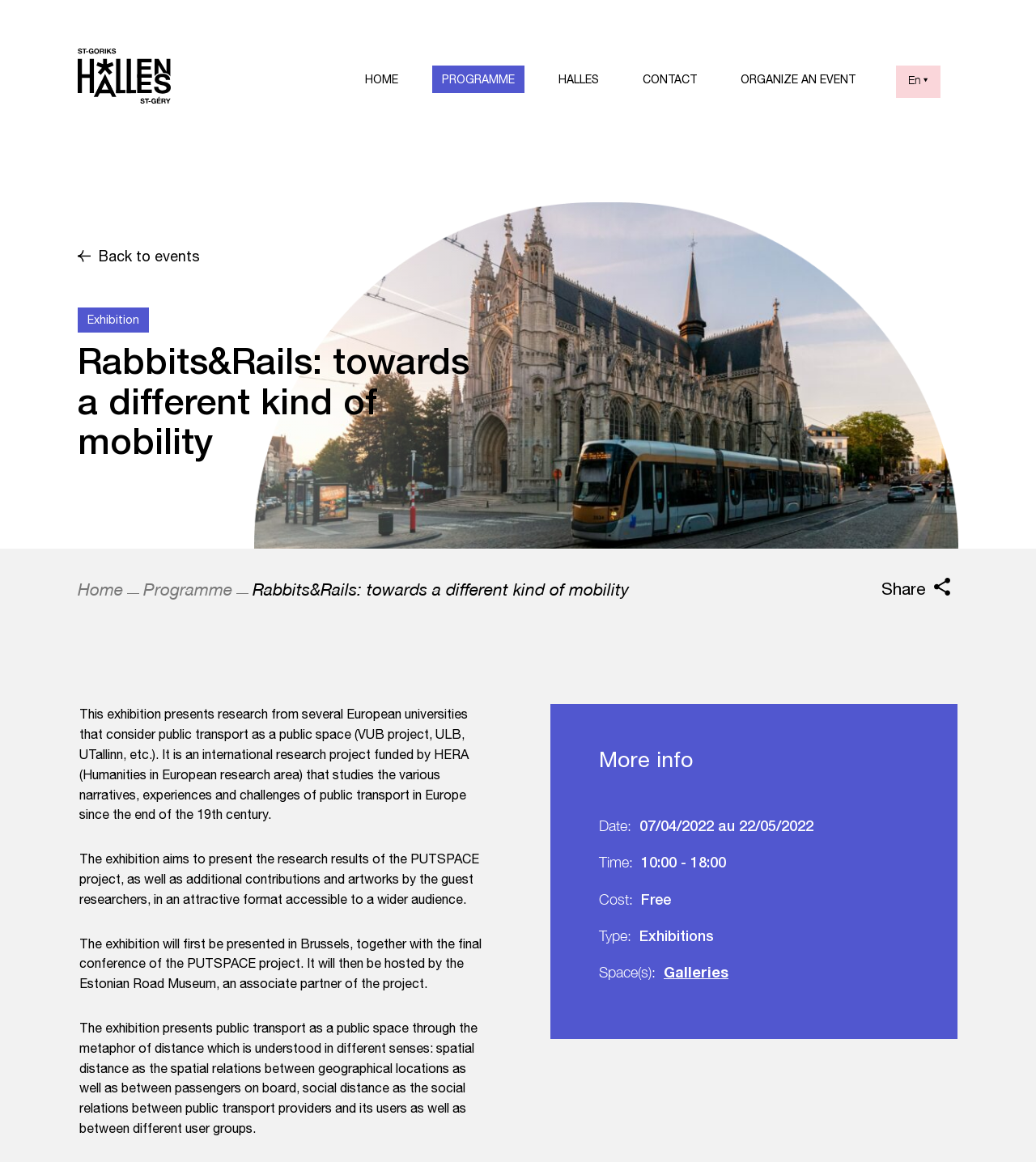Provide the bounding box coordinates of the UI element that matches the description: "parent_node: Share".

[0.894, 0.49, 0.925, 0.523]